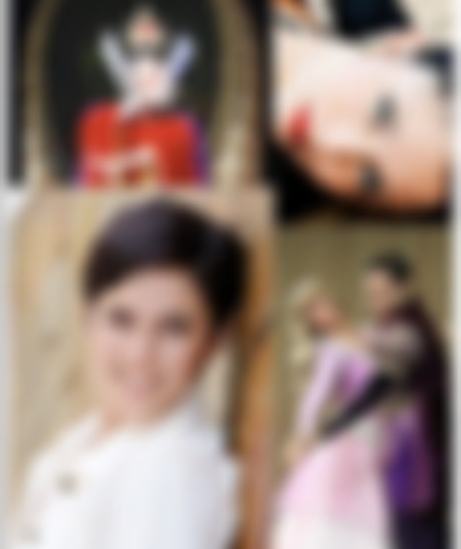Respond to the question below with a single word or phrase: What is Giselle's background in?

Ballet and commercial entertainment